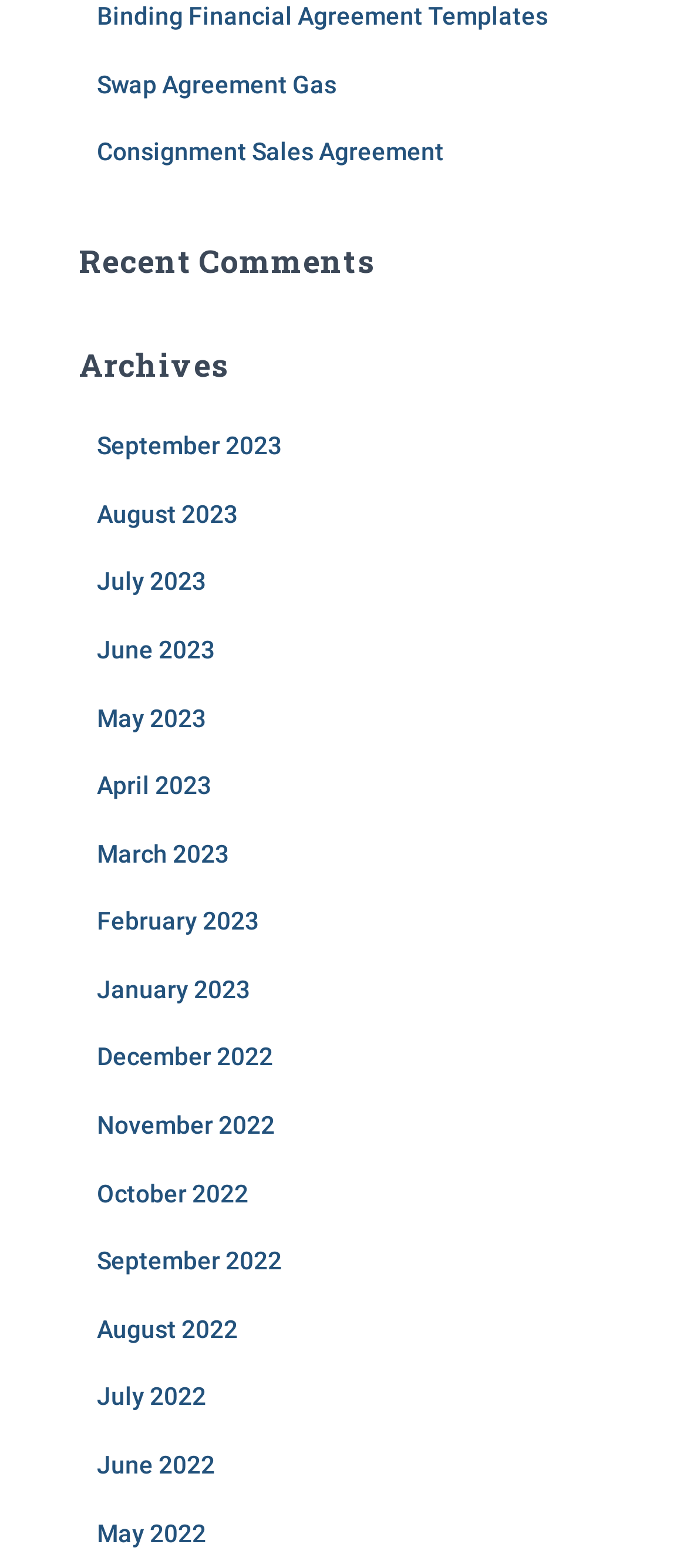What is the most recent month listed in the Archives section?
Look at the image and answer the question using a single word or phrase.

September 2023